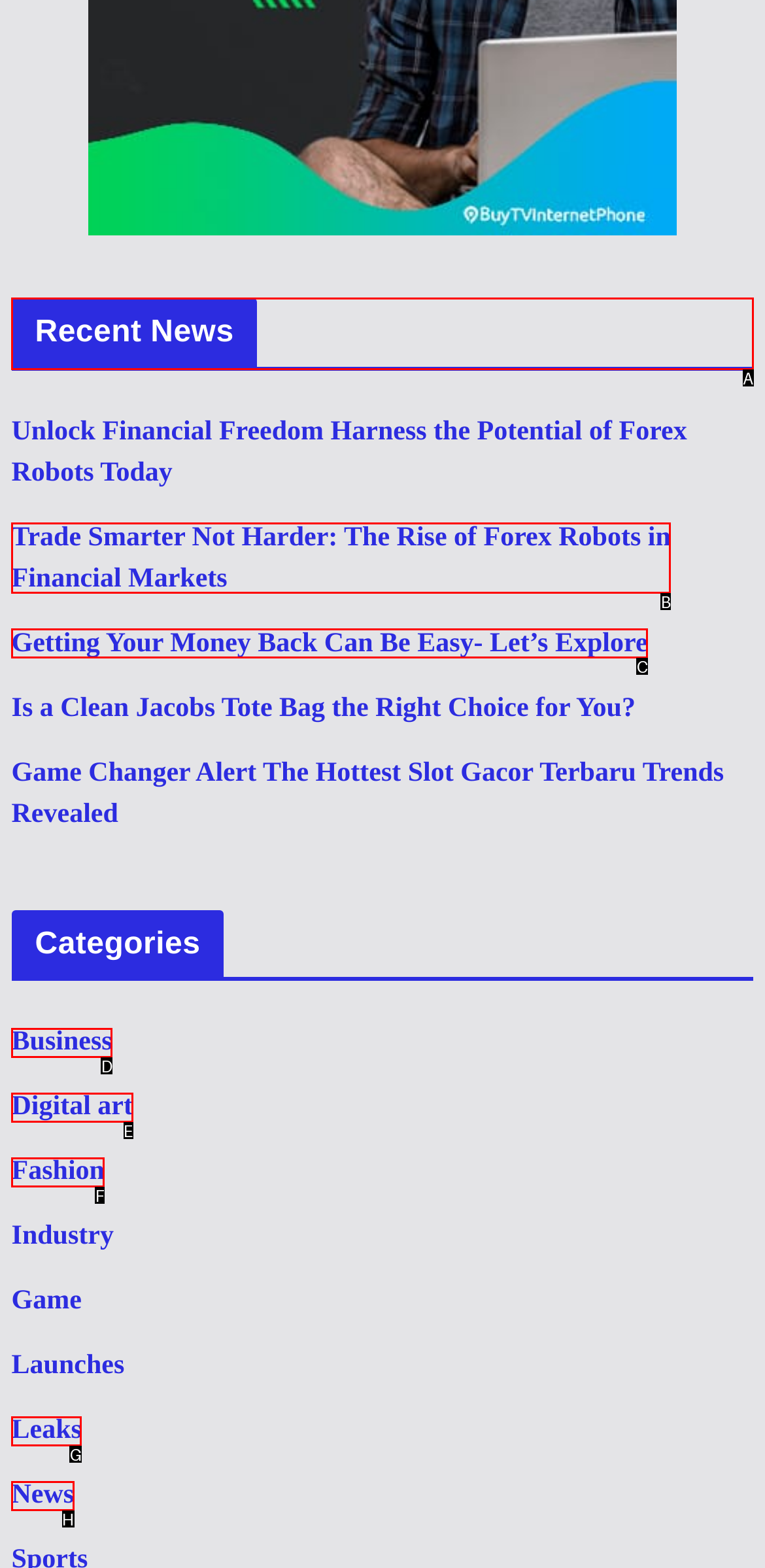Tell me the letter of the correct UI element to click for this instruction: Read recent news. Answer with the letter only.

A